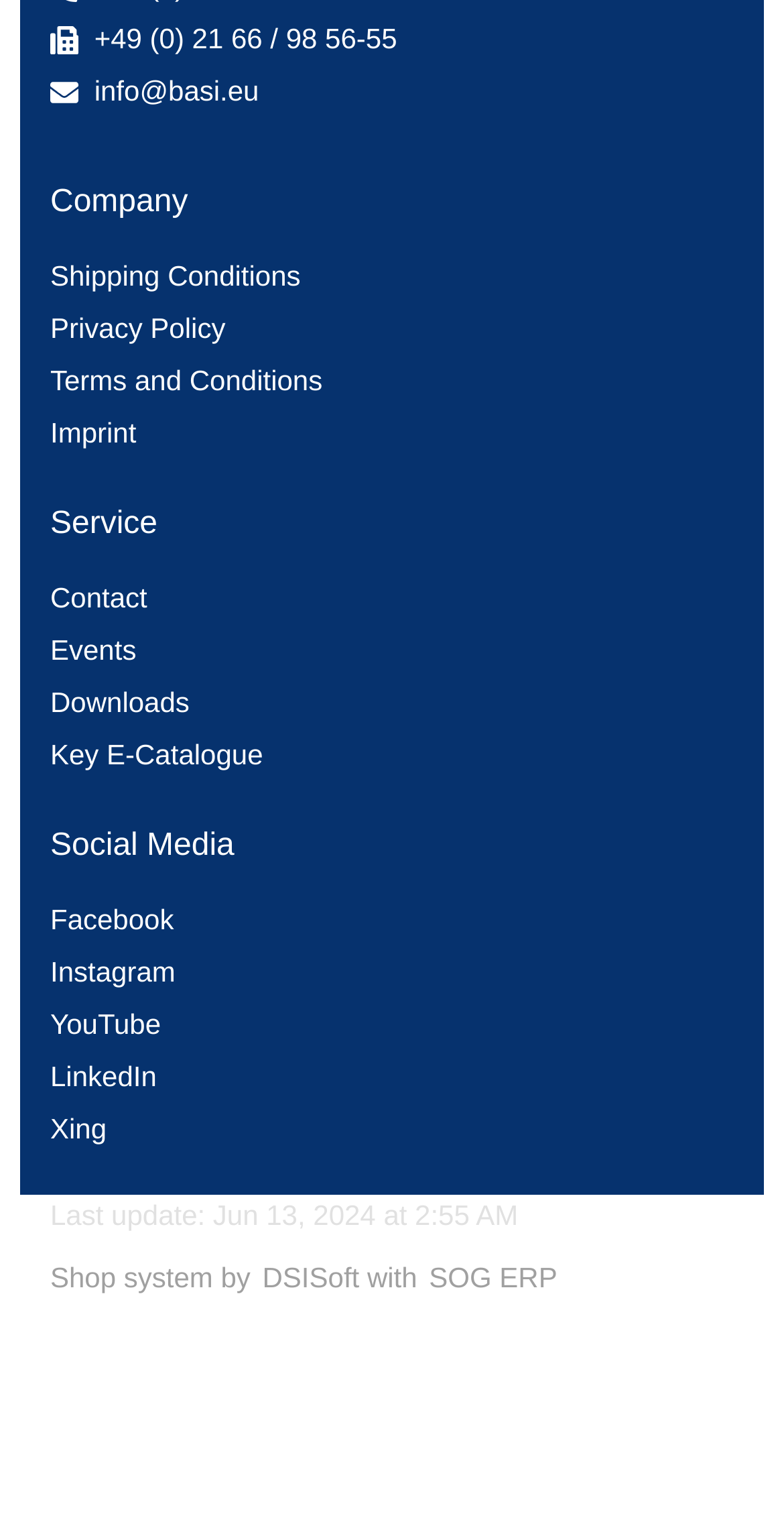What is the company mentioned as the shop system provider?
Provide a thorough and detailed answer to the question.

I found the company name by looking at the link element with the bounding box coordinates [0.335, 0.823, 0.458, 0.844], which contains the text 'DSISoft'.